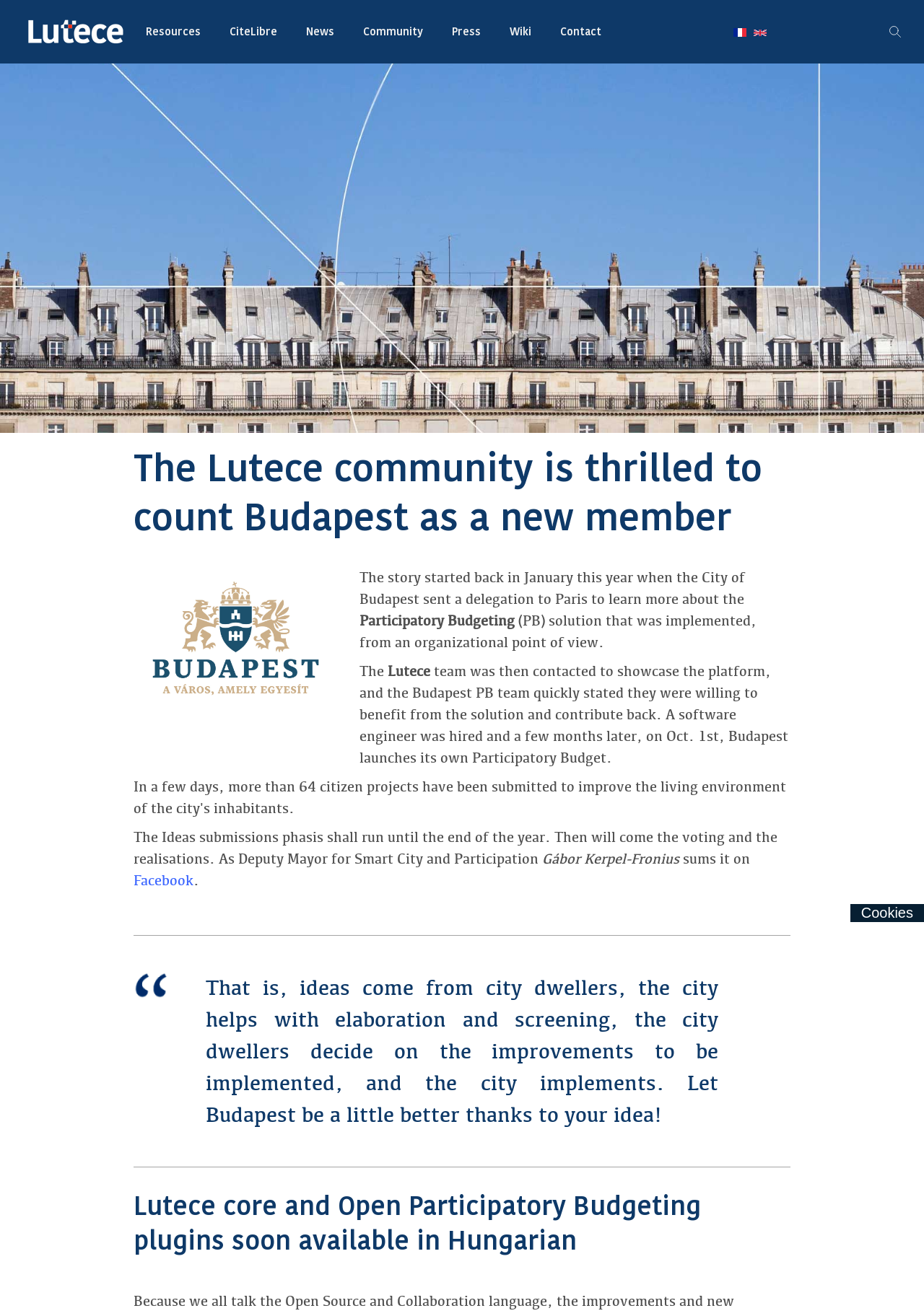What is the purpose of the Participatory Budgeting solution?
From the image, respond with a single word or phrase.

To let city dwellers decide on improvements